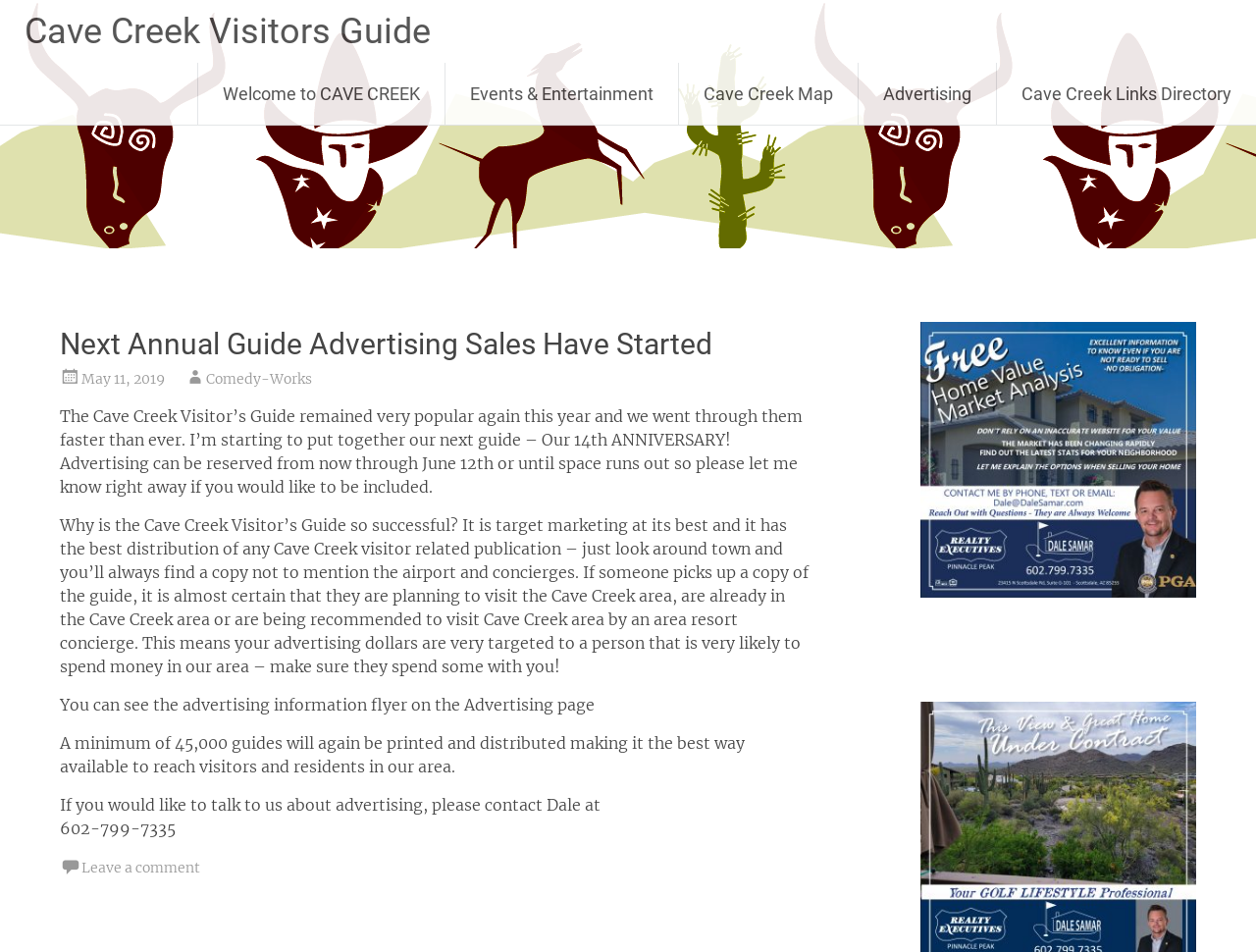Identify the bounding box coordinates necessary to click and complete the given instruction: "Click on Cave Creek Visitors Guide".

[0.02, 0.011, 0.343, 0.055]